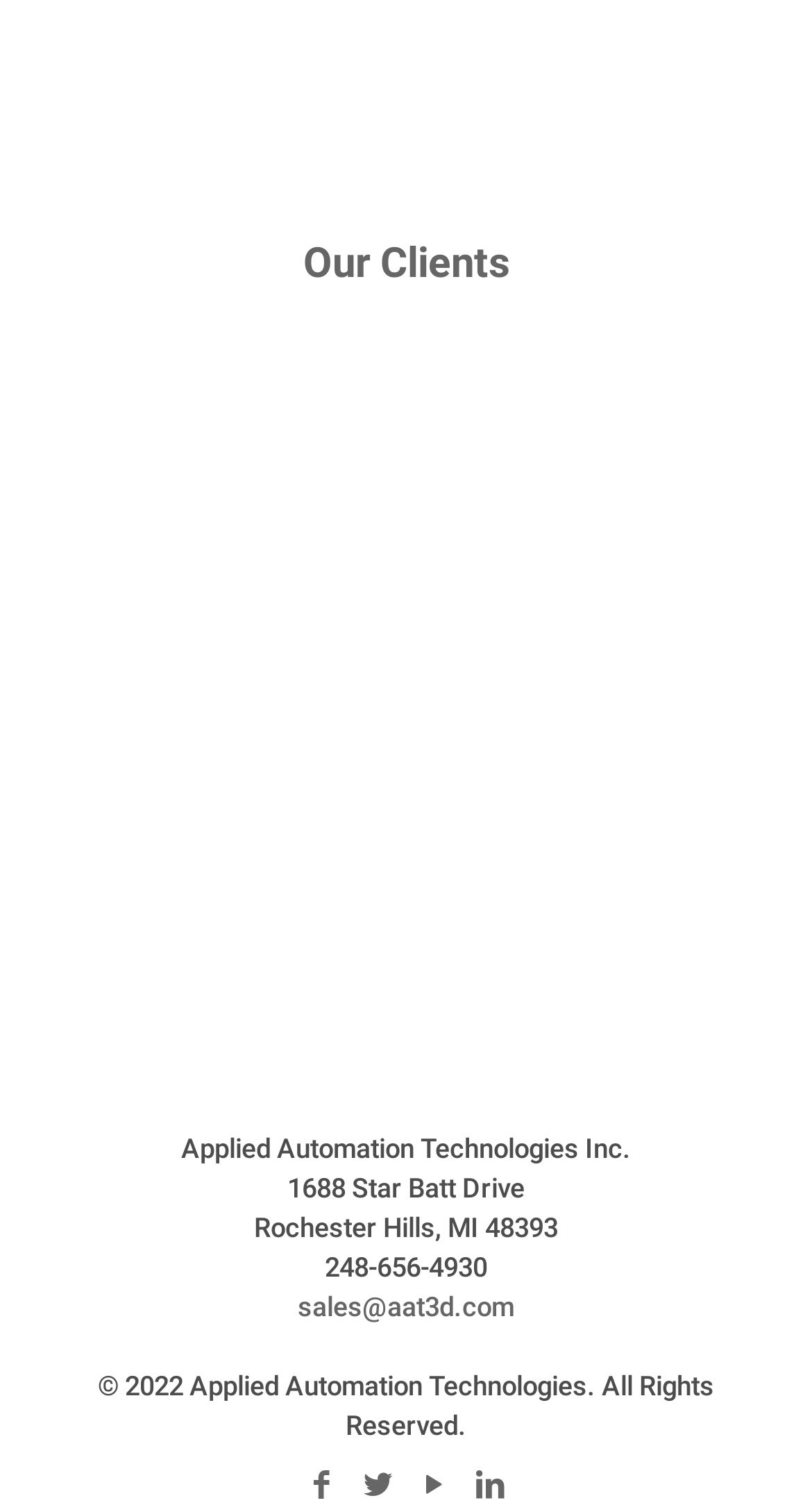Respond concisely with one word or phrase to the following query:
What is the company name?

Applied Automation Technologies Inc.